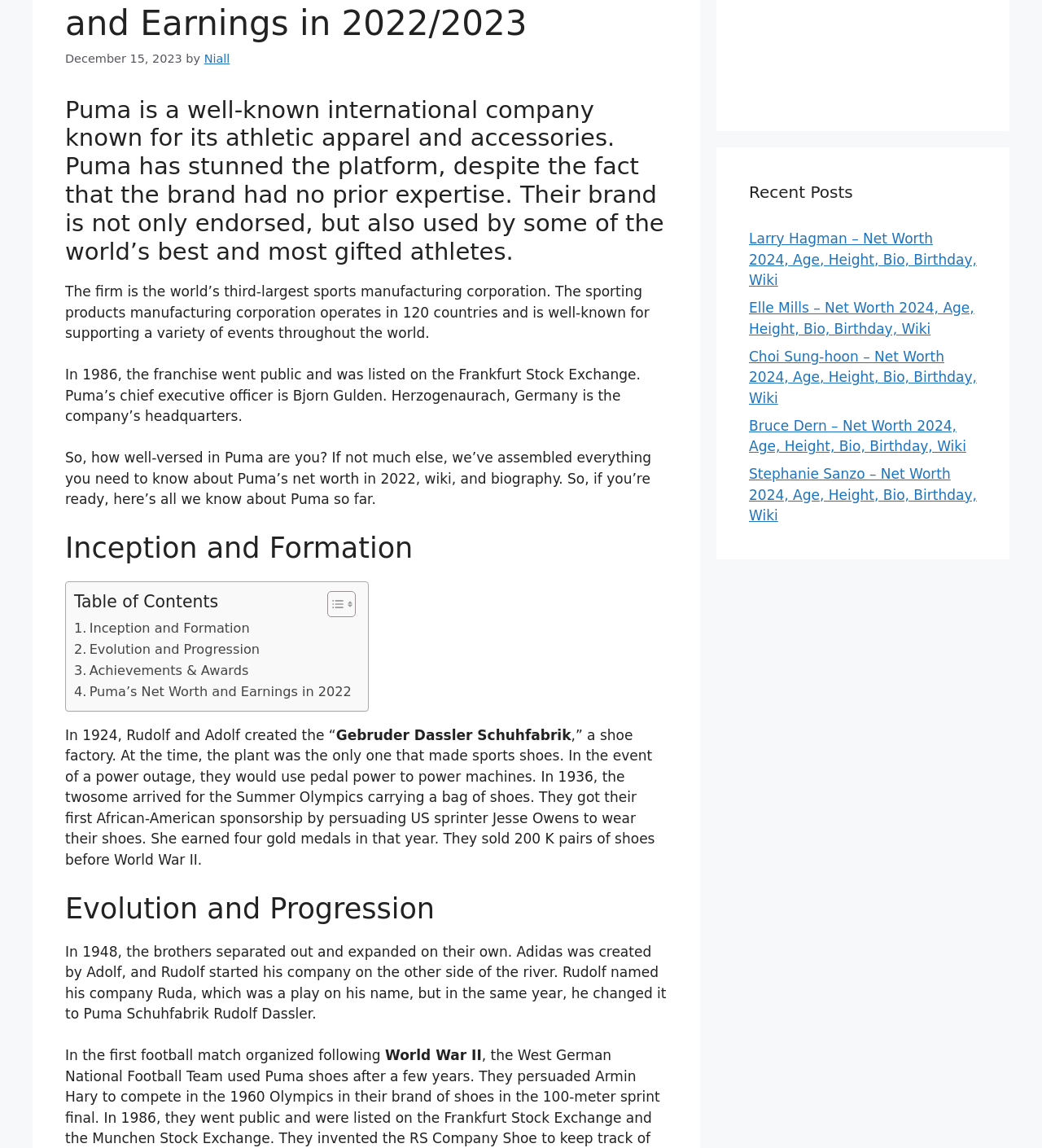Extract the bounding box coordinates for the UI element described by the text: "Inception and Formation". The coordinates should be in the form of [left, top, right, bottom] with values between 0 and 1.

[0.071, 0.539, 0.24, 0.557]